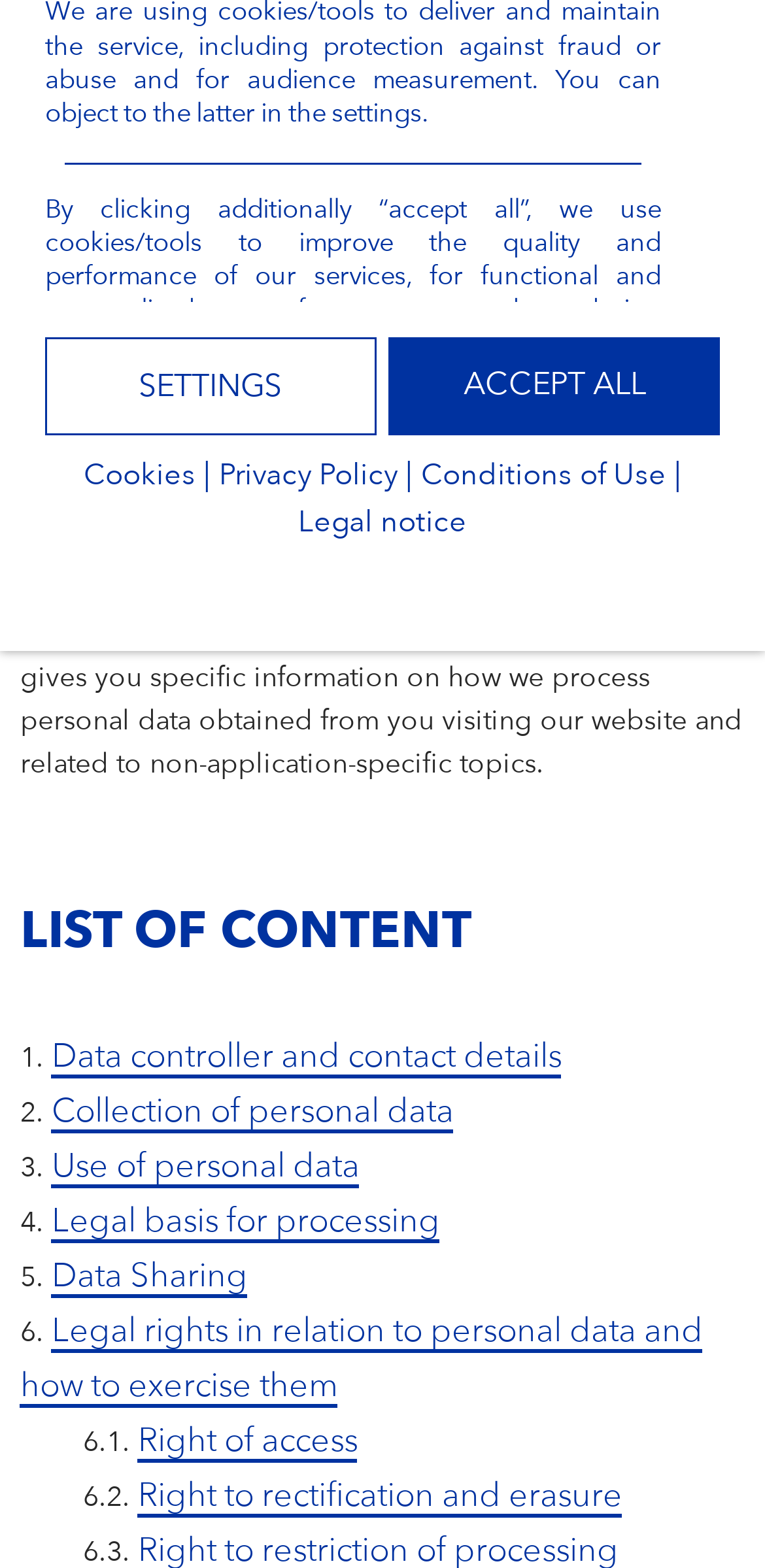Using the webpage screenshot, locate the HTML element that fits the following description and provide its bounding box: "Sales".

[0.038, 0.326, 0.962, 0.376]